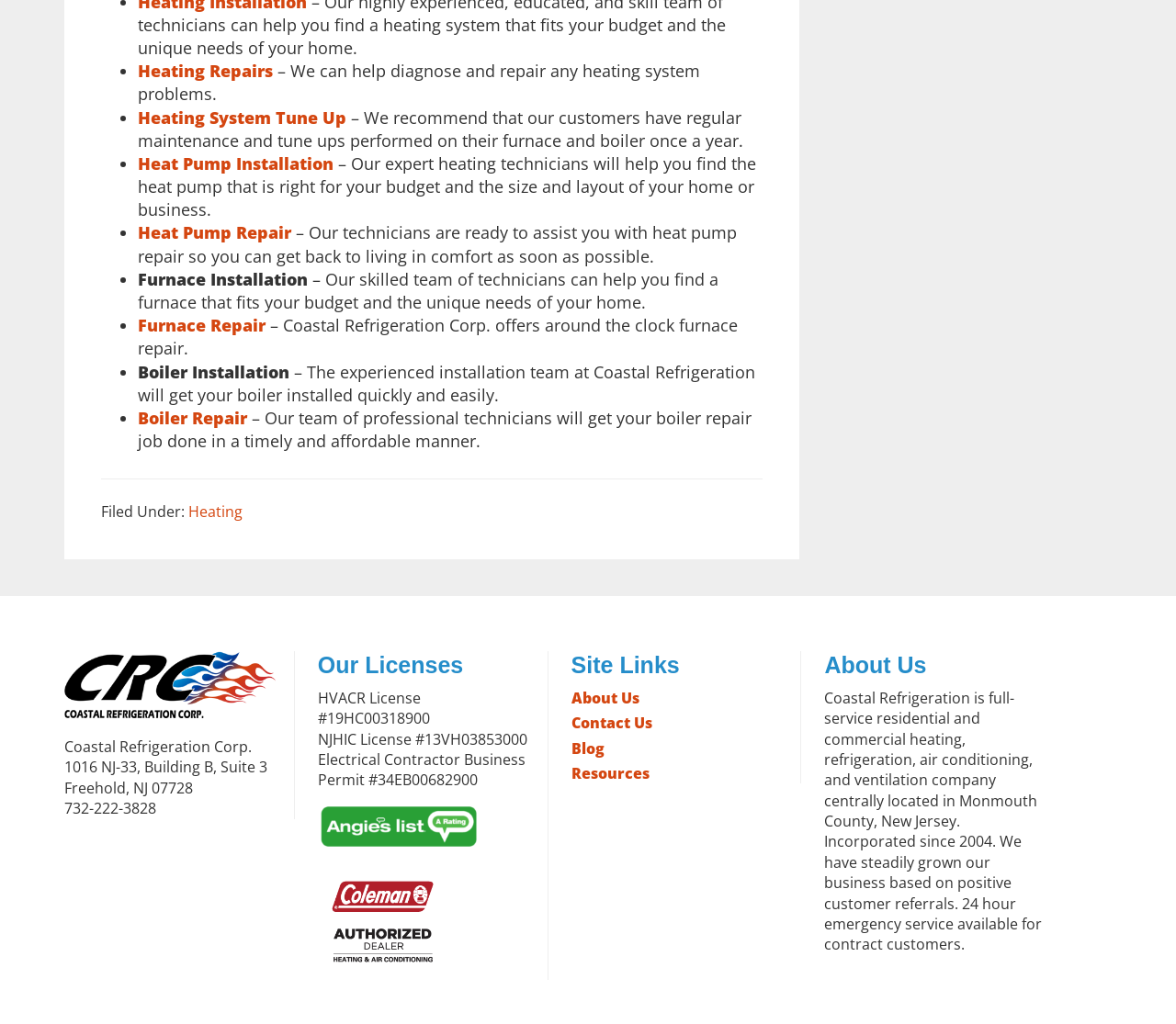Predict the bounding box coordinates for the UI element described as: "facebook". The coordinates should be four float numbers between 0 and 1, presented as [left, top, right, bottom].

None